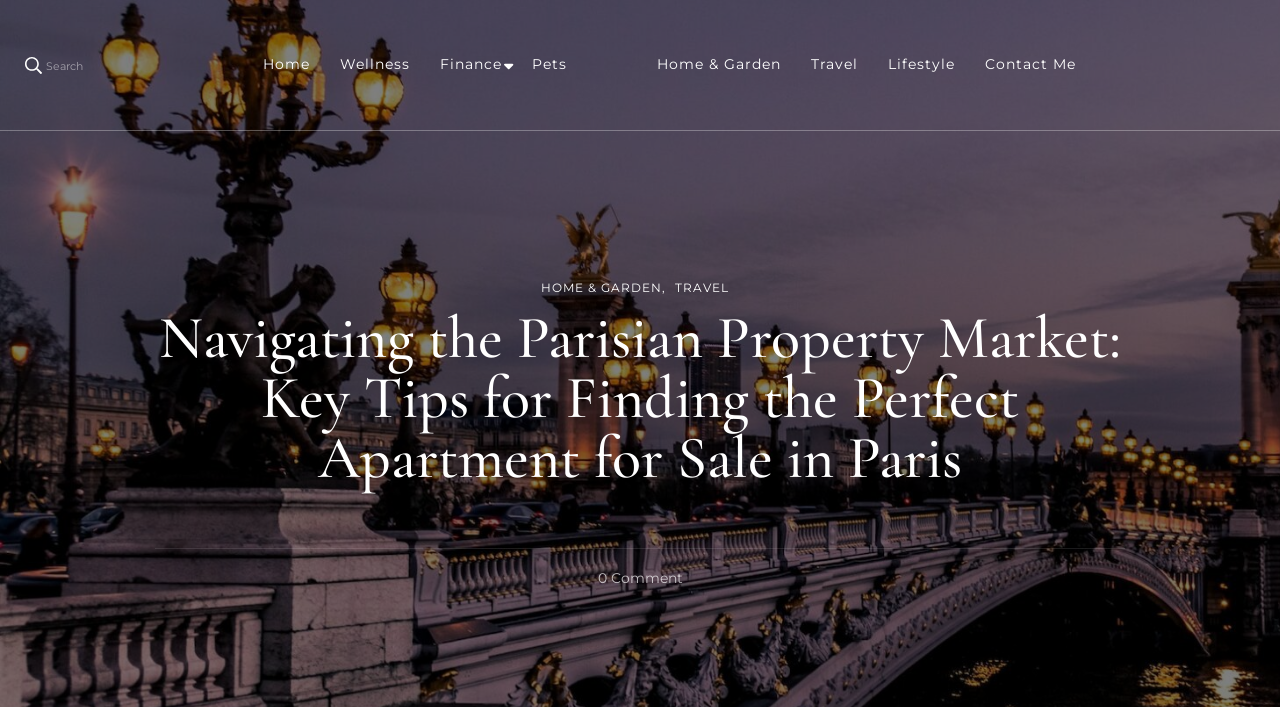Give a detailed account of the webpage, highlighting key information.

The webpage is about navigating the Parisian property market, specifically providing key tips for finding the perfect apartment for sale in Paris. At the top left, there is a search button. Next to it, there are several links, including "Home", "Wellness", "Finance", and others, which are aligned horizontally and take up about half of the top section of the page. 

Below these links, there is a prominent heading that reads "Navigating the Parisian Property Market: Key Tips for Finding the Perfect Apartment for Sale in Paris". This heading is centered and takes up most of the width of the page.

On the top right, there is another set of links, including "HOME & GARDEN" and "TRAVEL", which are also aligned horizontally. Below these links, there is a link that reads "0 Comment On Navigating The Parisian Property Market: Key Tips For Finding The Perfect Apartment For Sale In Paris", which is positioned near the bottom of the page.

The webpage has a total of 12 links, including the ones mentioned above, and 1 button, which is the search button at the top left. There is 1 heading, which is the main title of the webpage.